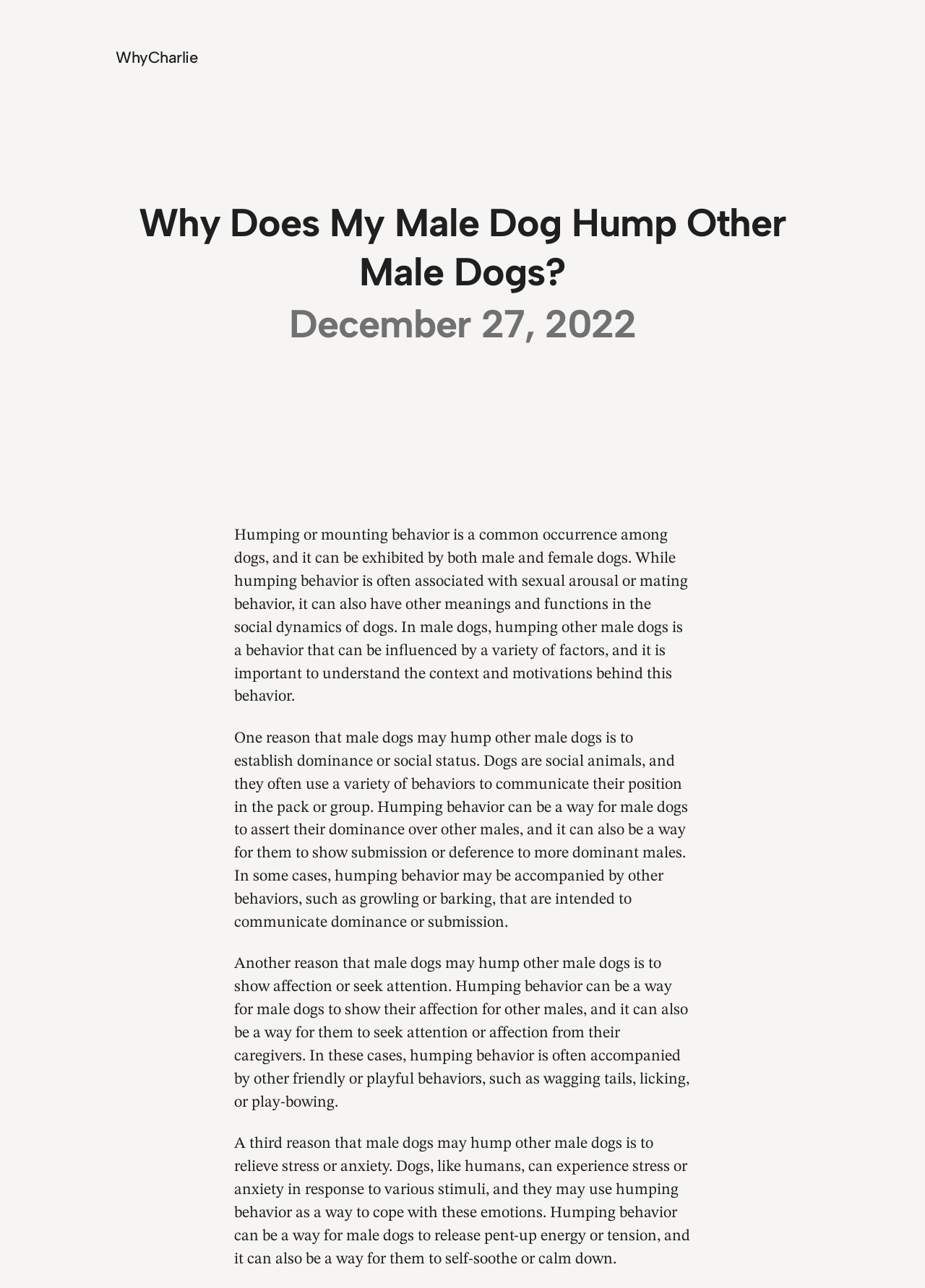Determine the bounding box coordinates for the UI element with the following description: "WhyCharlie". The coordinates should be four float numbers between 0 and 1, represented as [left, top, right, bottom].

[0.125, 0.037, 0.214, 0.052]